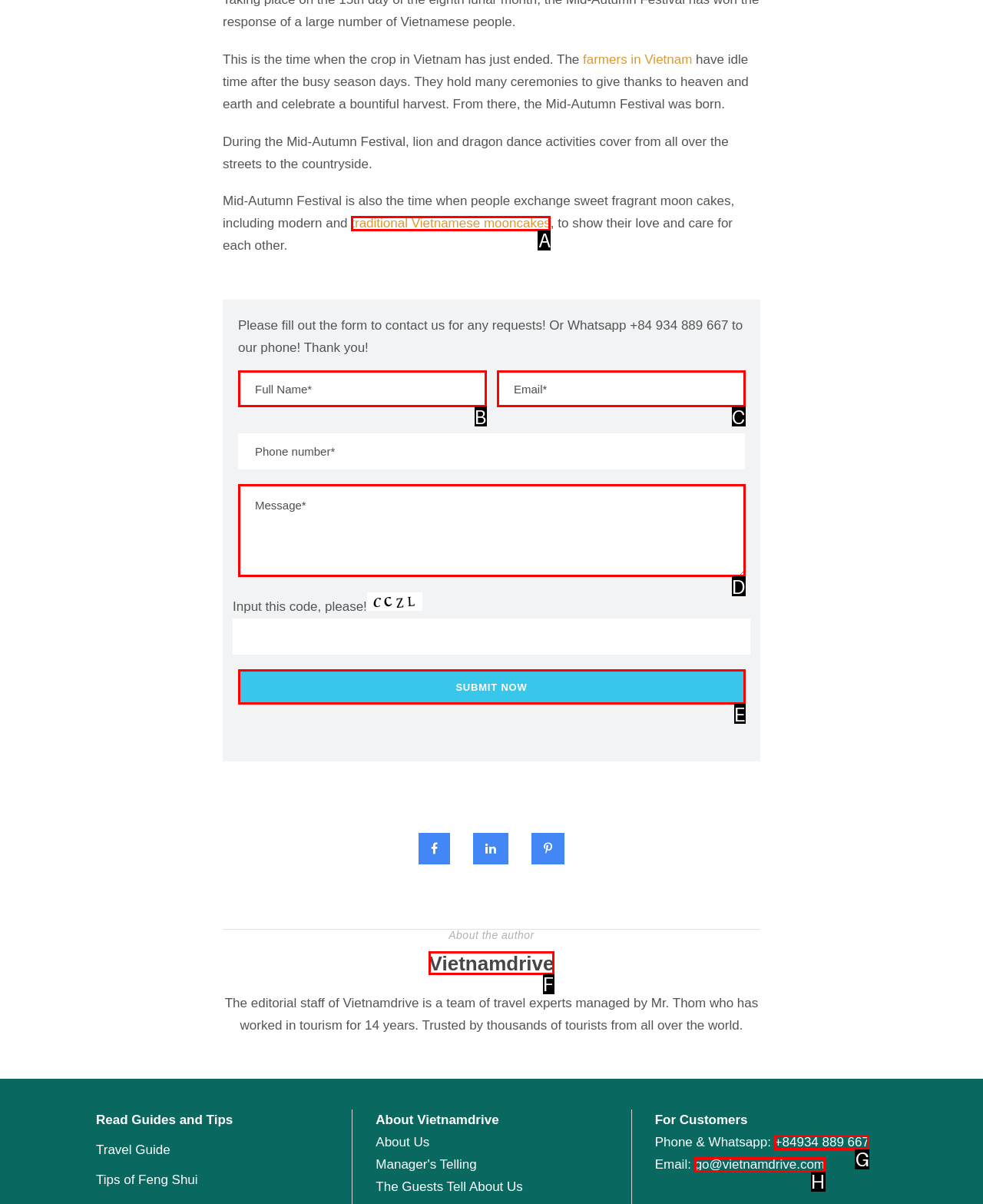Select the letter of the option that corresponds to: Vietnamdrive
Provide the letter from the given options.

F